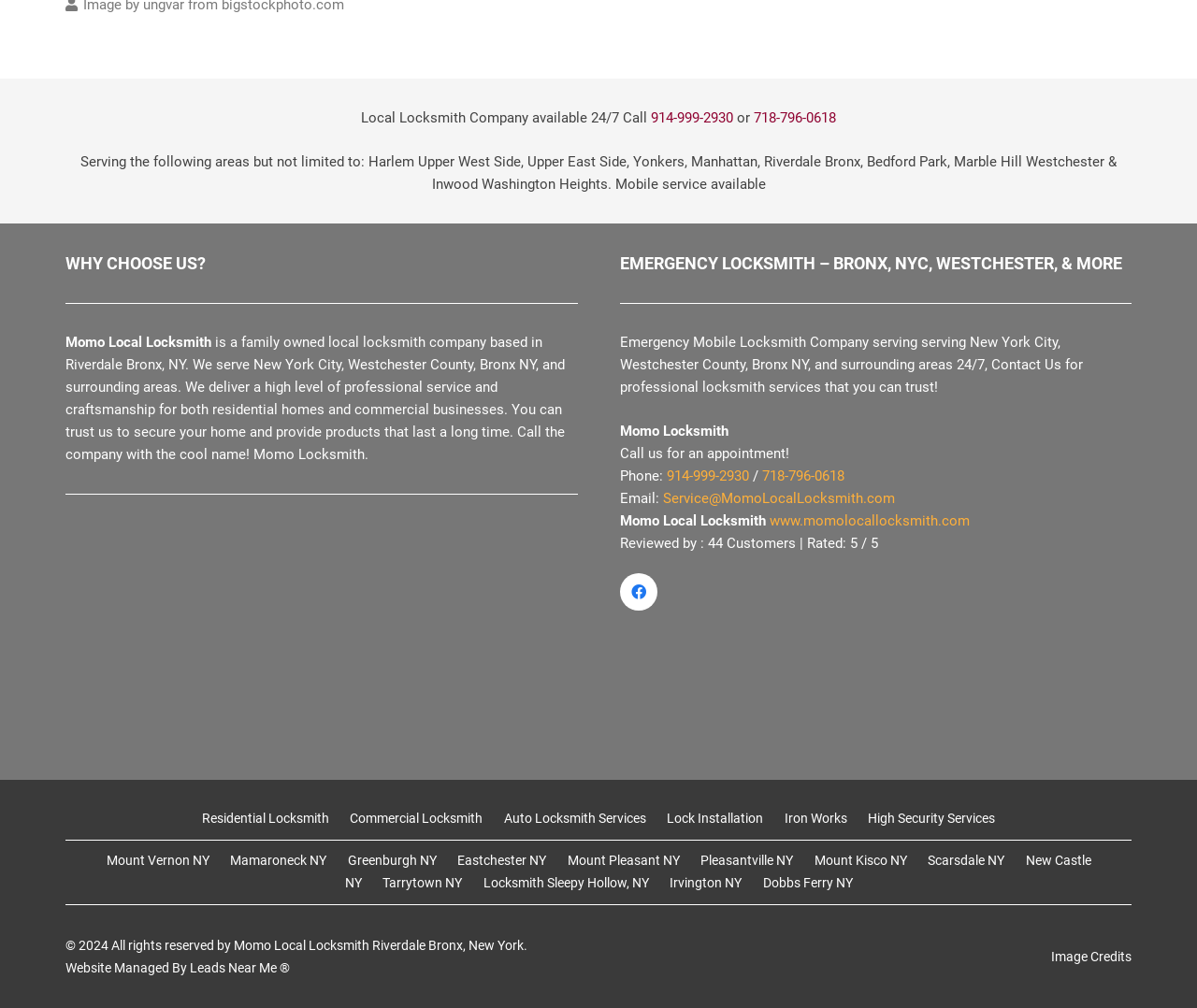Observe the image and answer the following question in detail: What is the name of the locksmith company?

The name of the locksmith company can be found in the text 'Momo Local Locksmith' which appears multiple times on the webpage, including in the heading 'WHY CHOOSE US?' and in the paragraph describing the company's services.